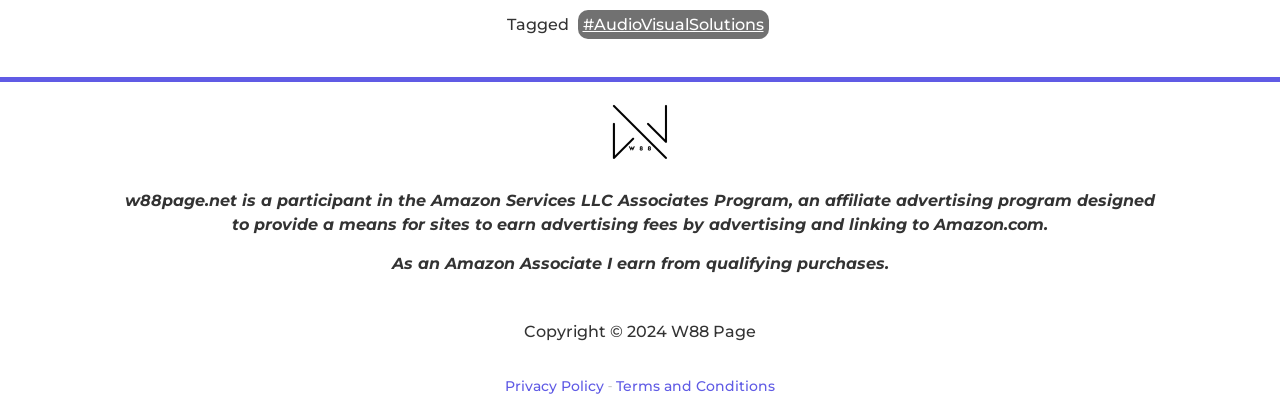What is the name of the logo?
Please provide a single word or phrase as your answer based on the image.

default-logo